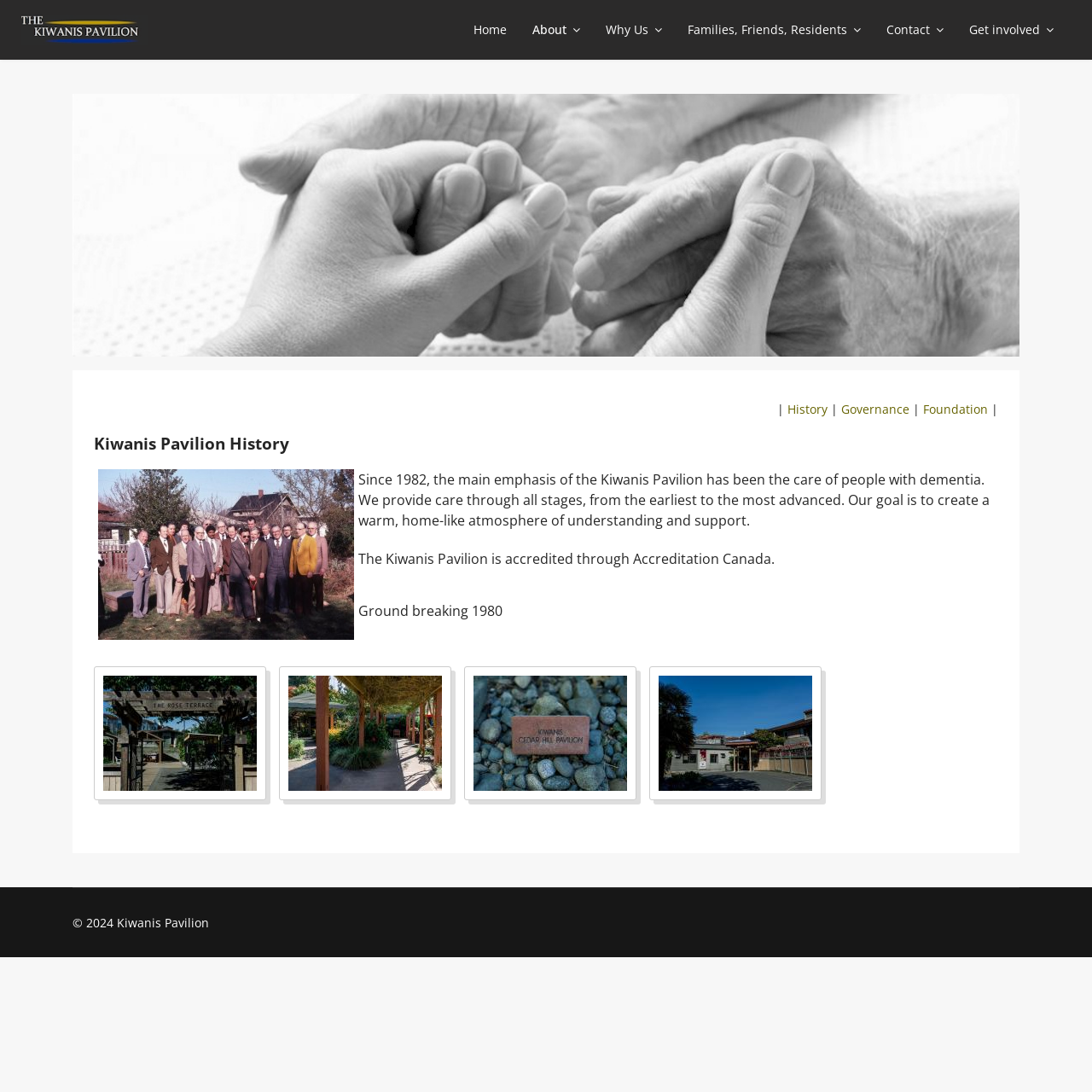Identify the bounding box coordinates of the element that should be clicked to fulfill this task: "Click on the Kiwanis Pavilion link". The coordinates should be provided as four float numbers between 0 and 1, i.e., [left, top, right, bottom].

[0.02, 0.013, 0.135, 0.041]